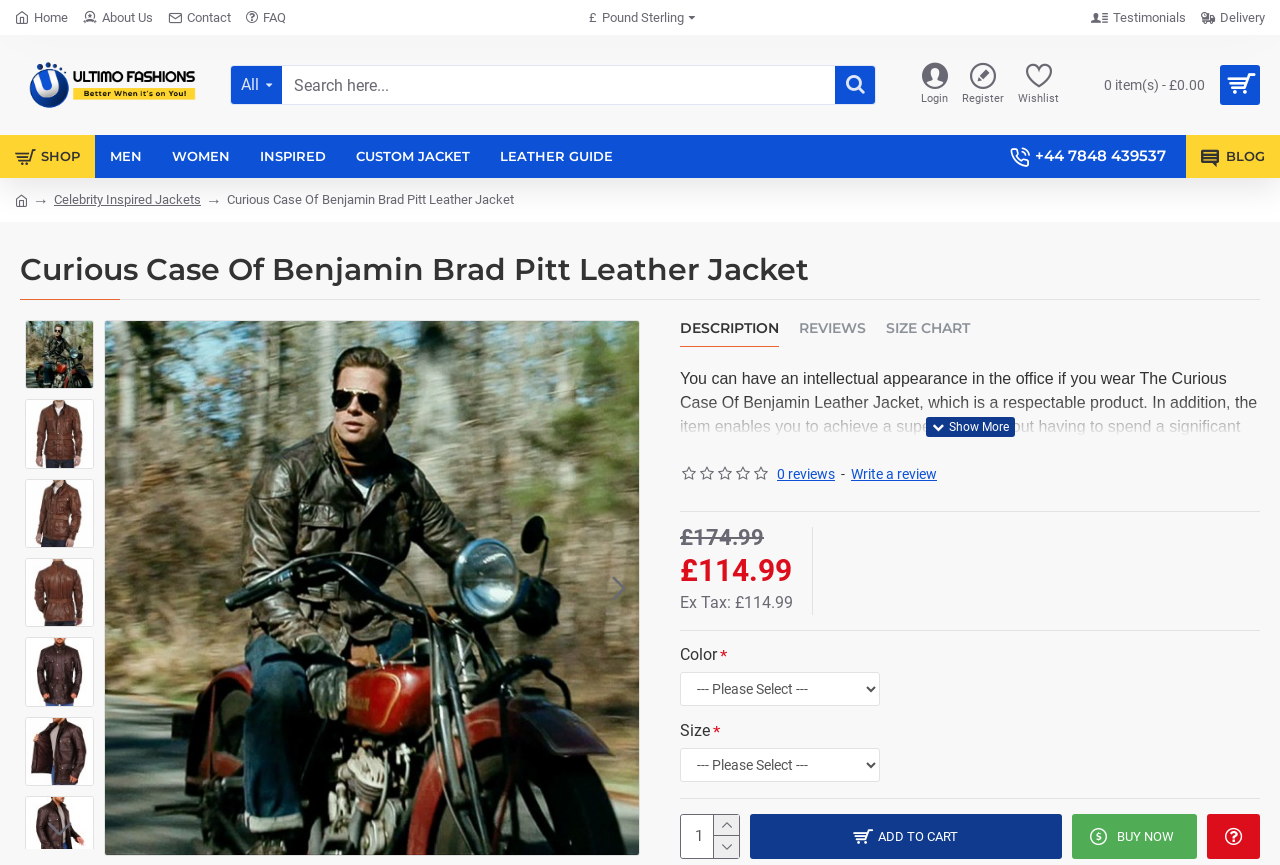Respond with a single word or phrase for the following question: 
What is the brand of the leather jacket?

Ultimo Fashions UK